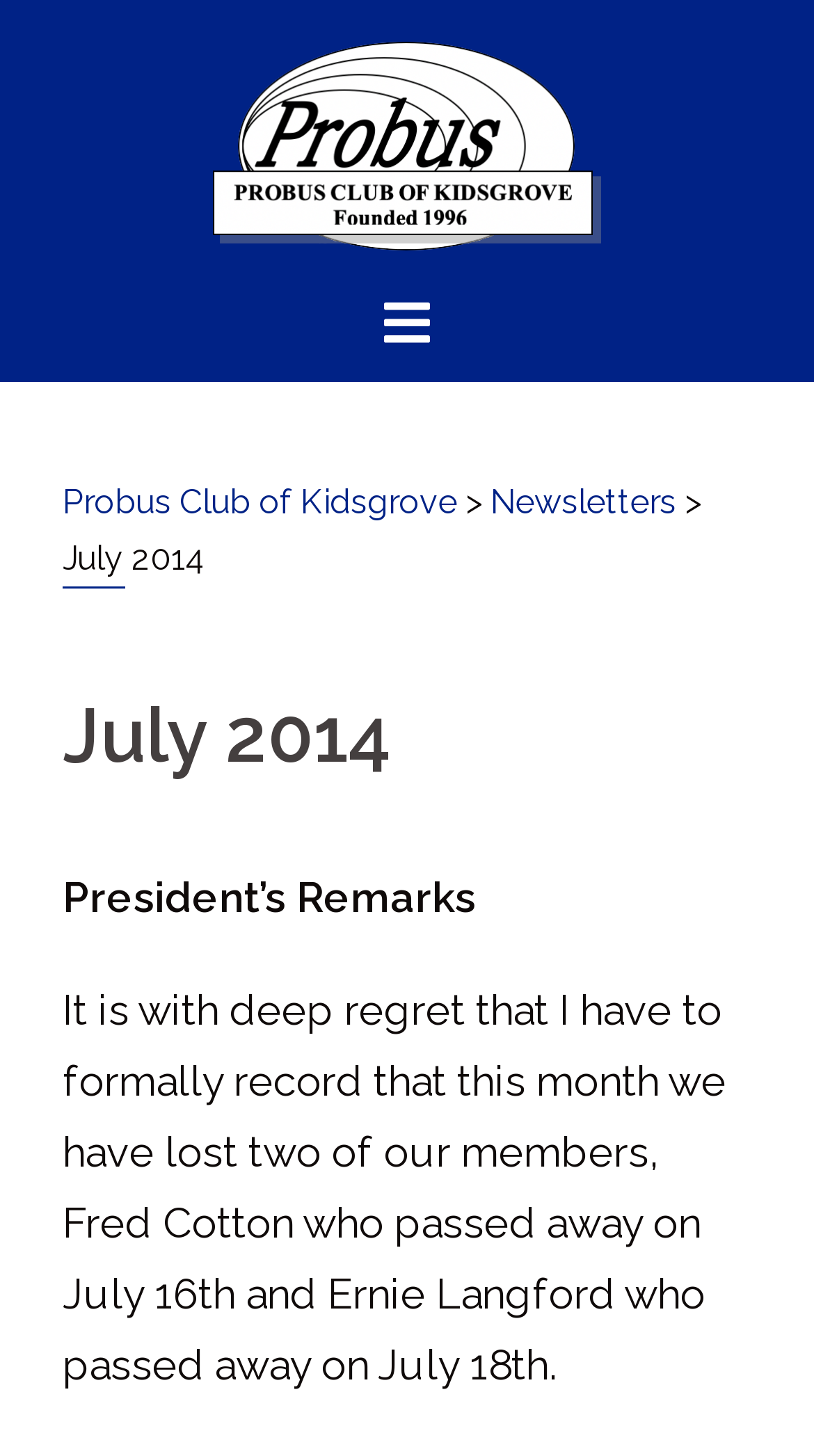Give a full account of the webpage's elements and their arrangement.

The webpage is about the Probus Club of Kidsgrove, specifically focusing on July 2014. At the top, there is a logo image of the Probus Club of Kidsgrove, accompanied by a link with the same name. Below the logo, there is a smaller image, and to its right, a link to the Probus Club of Kidsgrove is placed, followed by a greater-than symbol. 

On the left side, there is a link to Newsletters, and above it, the text "July 2014" is displayed. Below the "July 2014" text, there is a heading with the same text. Underneath the heading, the President's Remarks section begins, where a message from the president is displayed, expressing regret for the loss of two members, Fred Cotton and Ernie Langford, who passed away in July 2014.